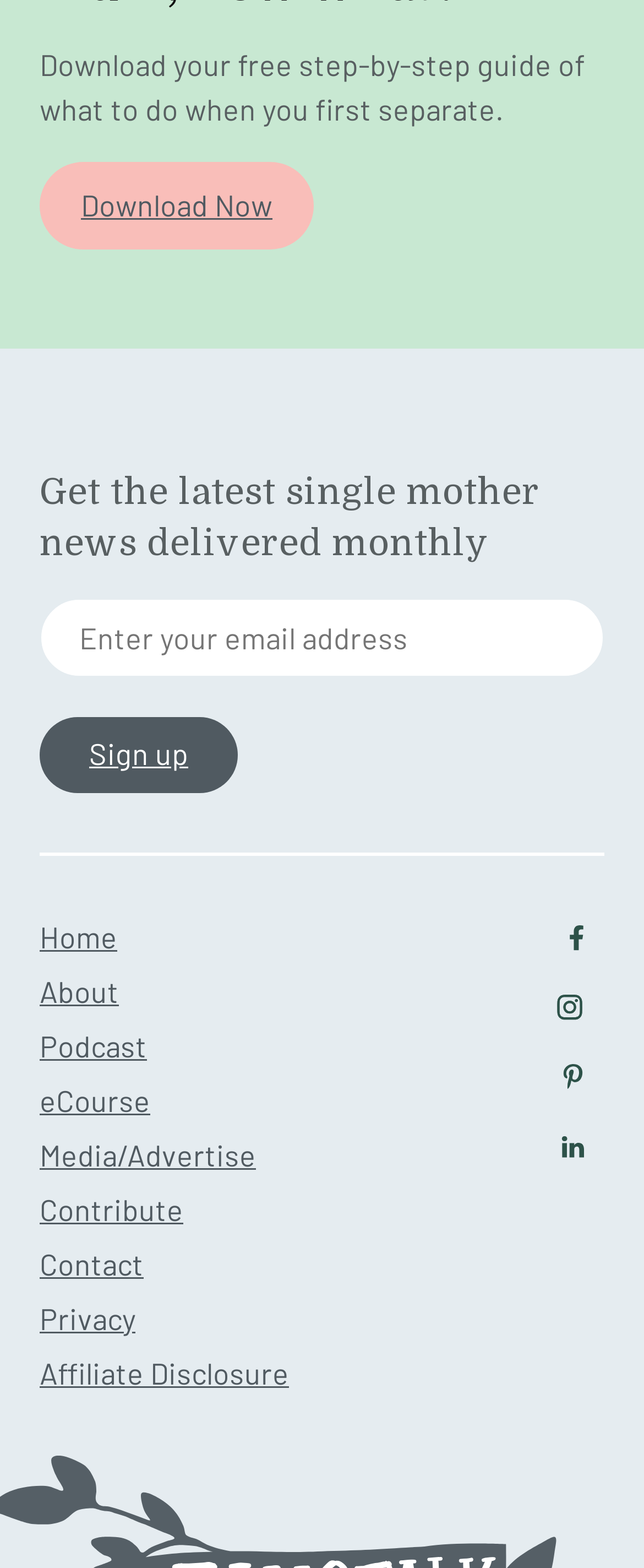Pinpoint the bounding box coordinates of the clickable element needed to complete the instruction: "view March 2022". The coordinates should be provided as four float numbers between 0 and 1: [left, top, right, bottom].

None